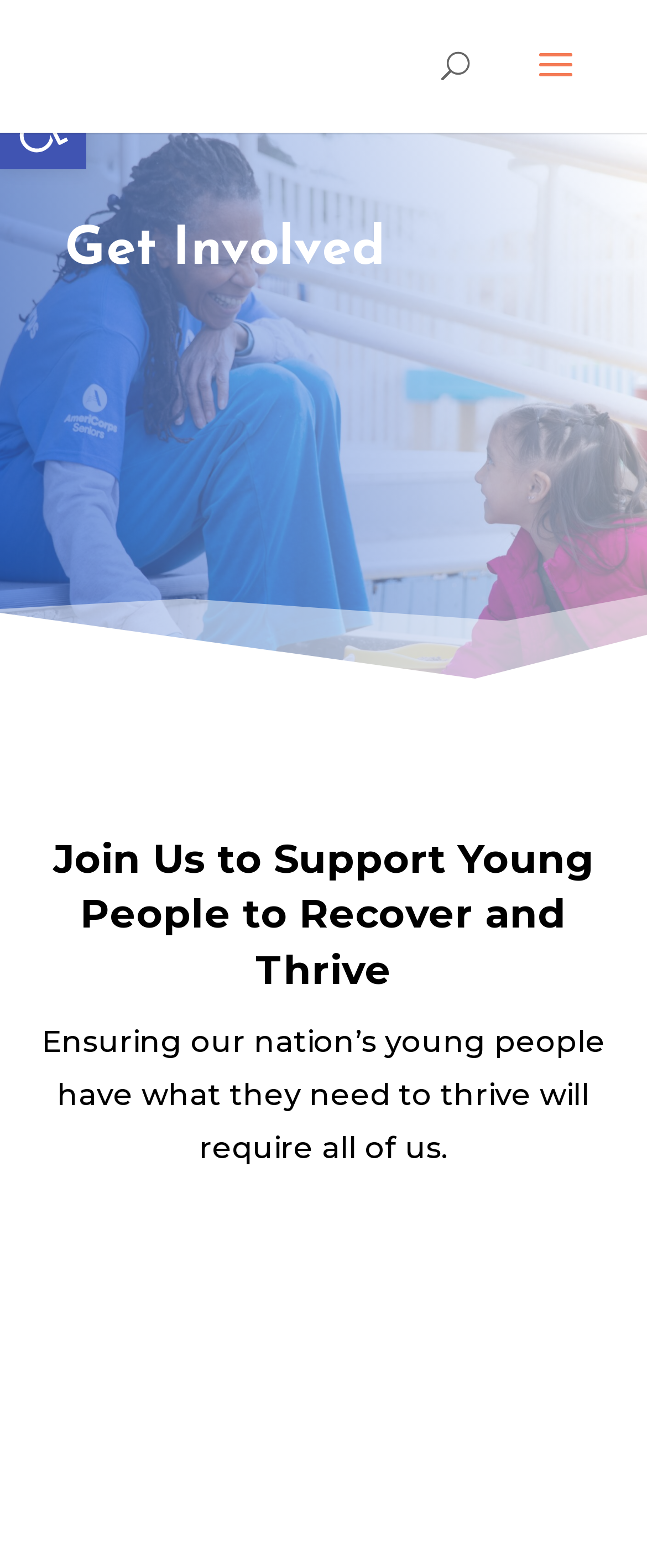Identify and provide the bounding box for the element described by: "Open toolbar Accessibility Tools".

[0.0, 0.053, 0.133, 0.108]